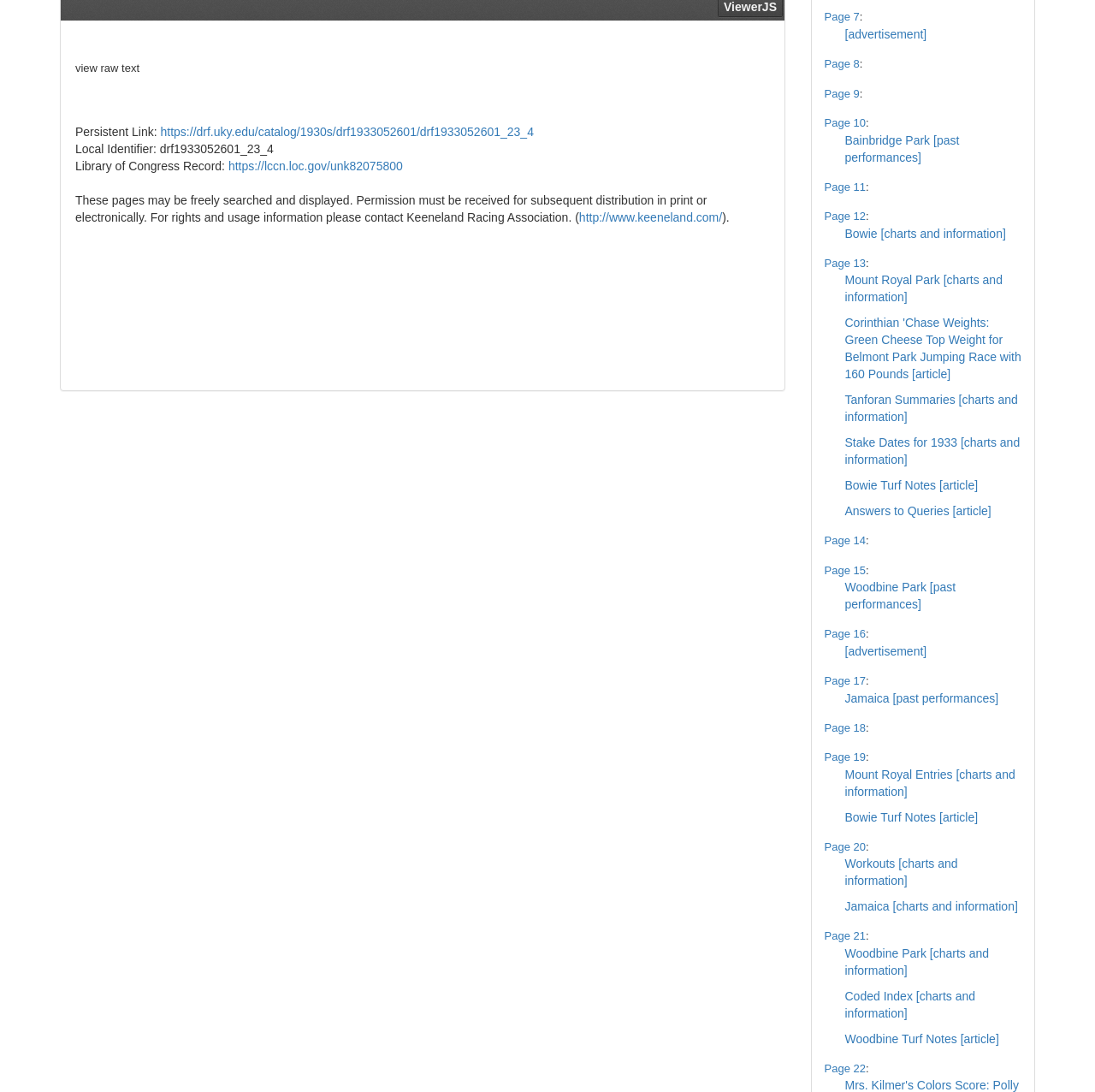Identify the bounding box coordinates of the clickable region required to complete the instruction: "Click on the 'Page 22' link". The coordinates should be given as four float numbers within the range of 0 and 1, i.e., [left, top, right, bottom].

[0.753, 0.972, 0.791, 0.984]